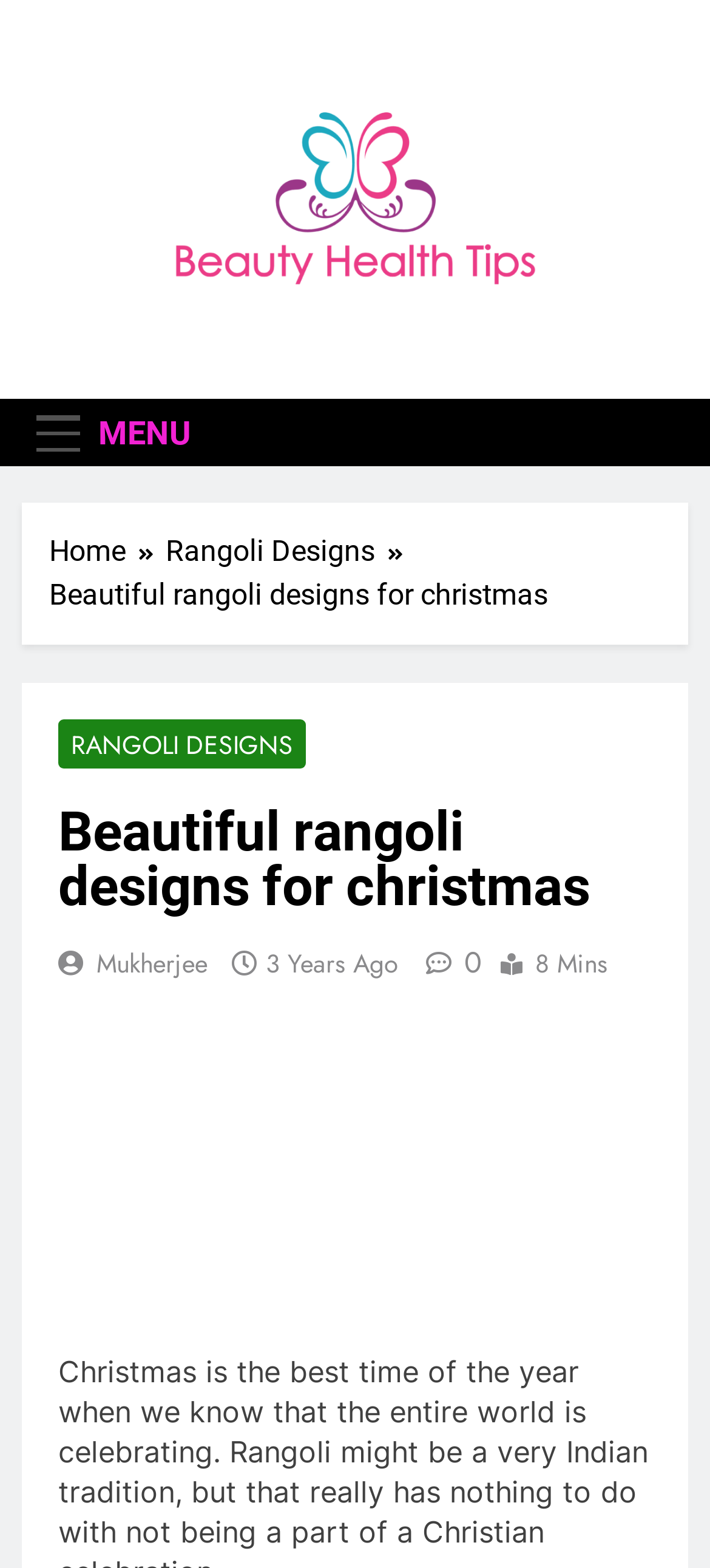Using the elements shown in the image, answer the question comprehensively: How long does it take to read the article?

I found the estimated reading time by looking at the static text '8 Mins' which is located near the heading of the article, and is likely to be the estimated time required to read the article.